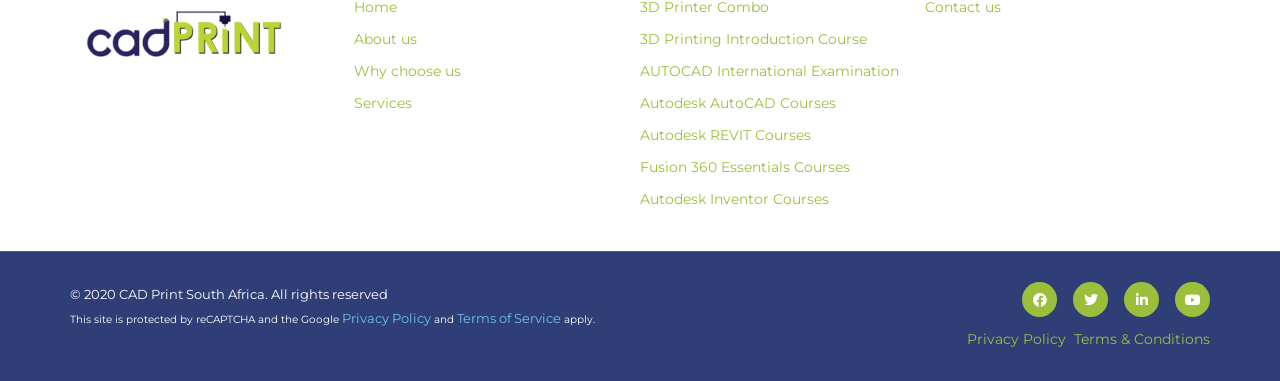What is the name of the course mentioned second in the list?
Offer a detailed and exhaustive answer to the question.

I looked at the list of courses on the webpage and found that the second course mentioned is 'AUTOCAD International Examination'.